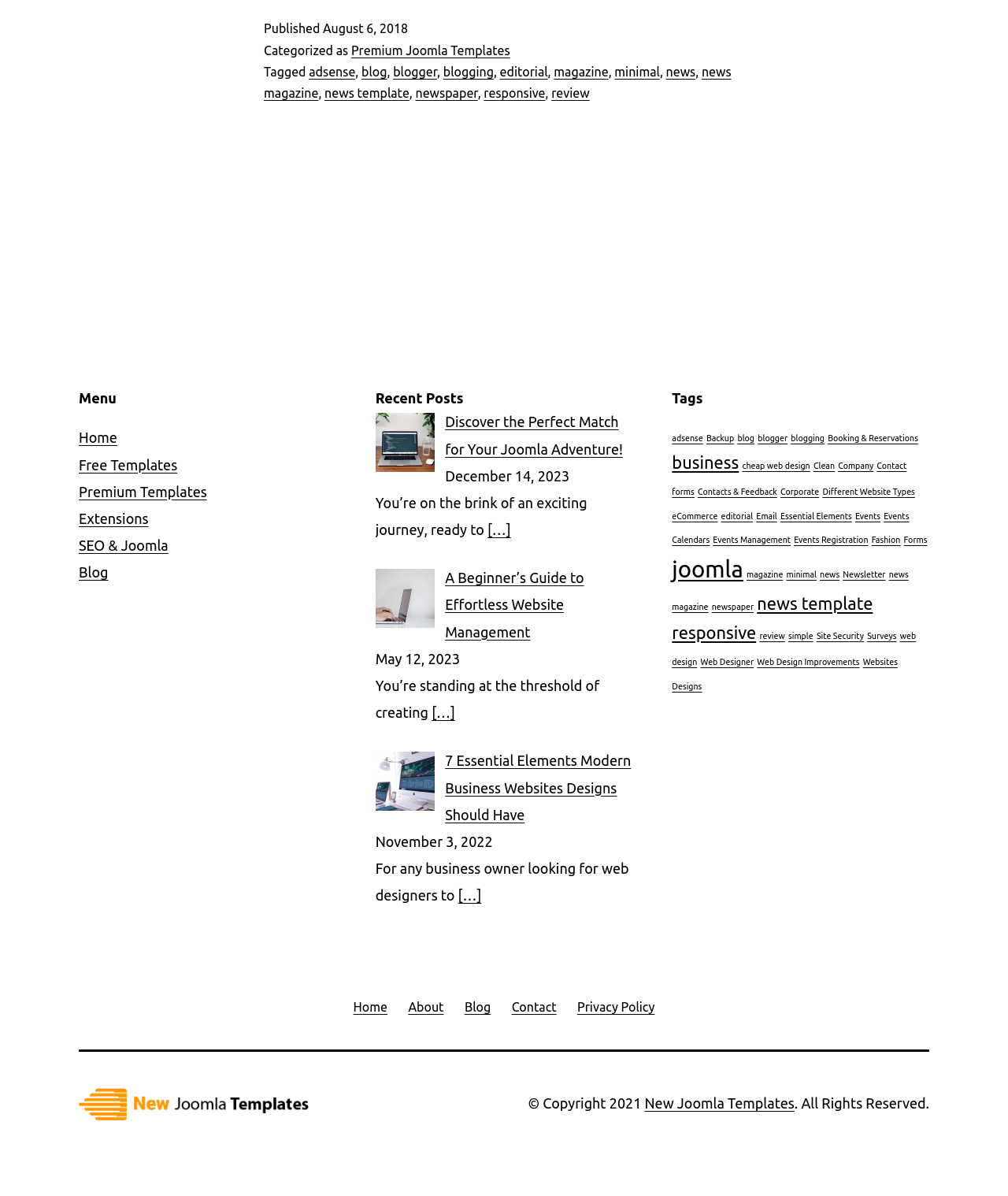Determine the bounding box coordinates for the HTML element described here: "blogger".

[0.752, 0.363, 0.781, 0.37]